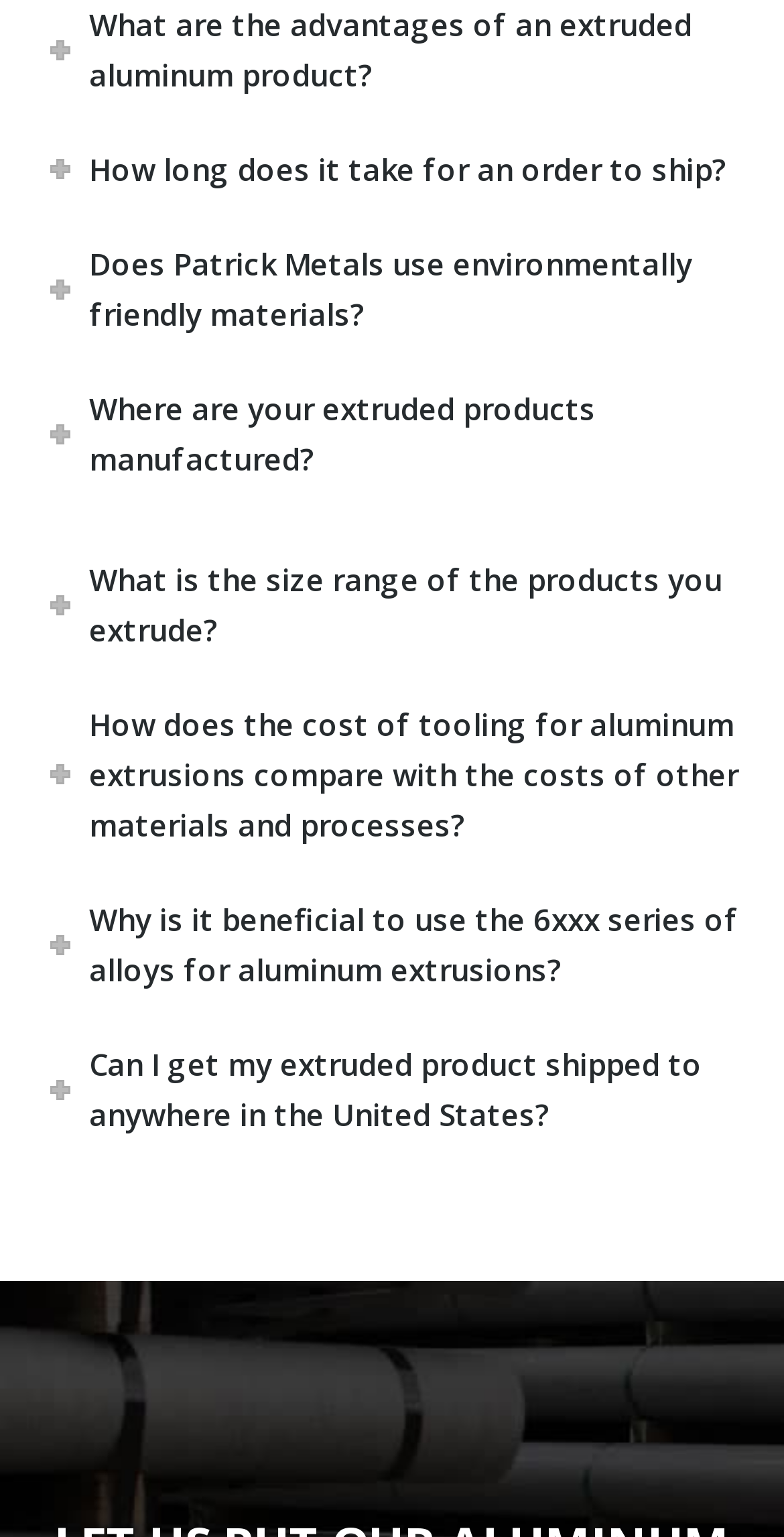Using the given description, provide the bounding box coordinates formatted as (top-left x, top-left y, bottom-right x, bottom-right y), with all values being floating point numbers between 0 and 1. Description: Go to Top

[0.872, 0.369, 0.974, 0.421]